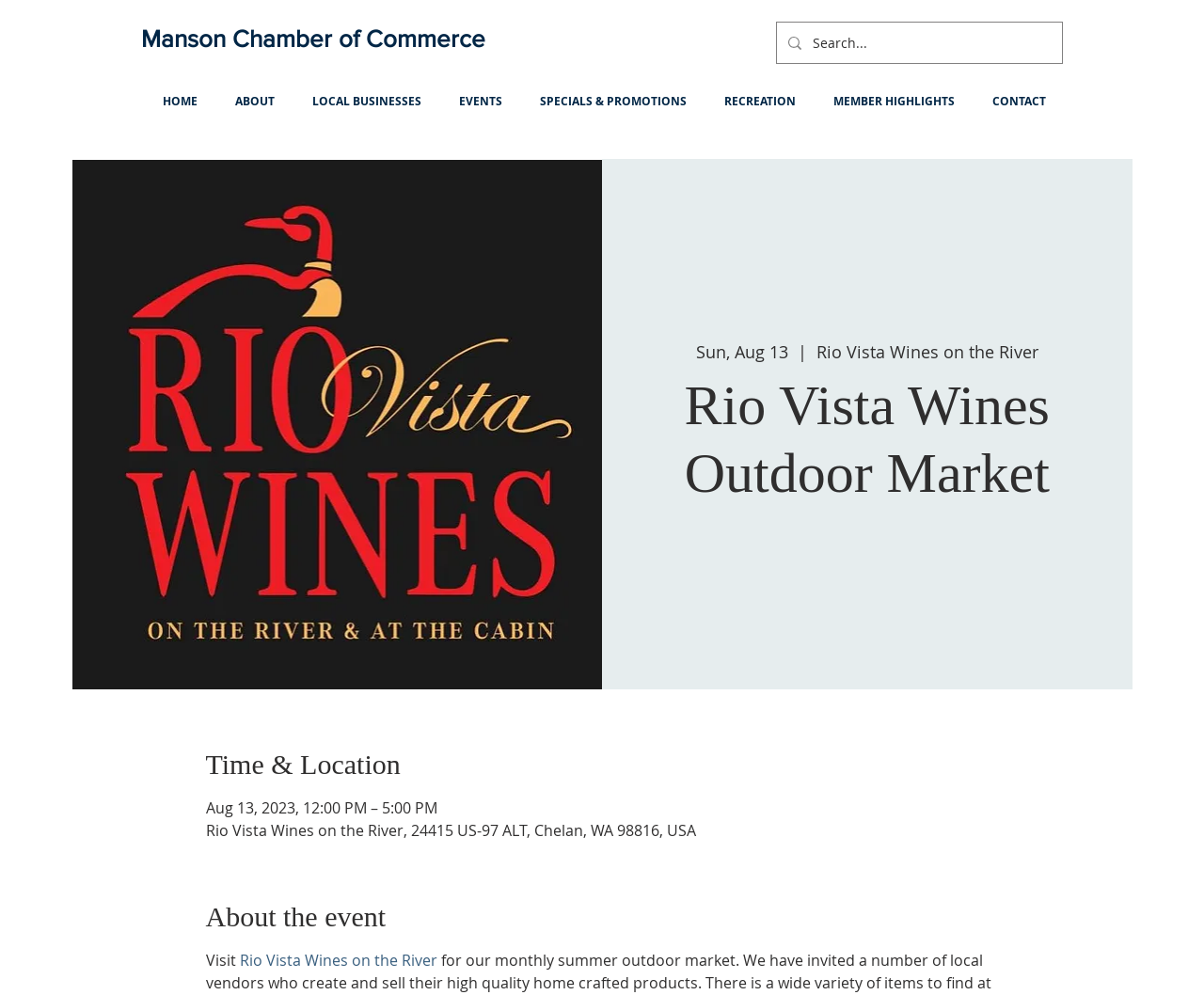Please find and report the primary heading text from the webpage.

Rio Vista Wines Outdoor Market